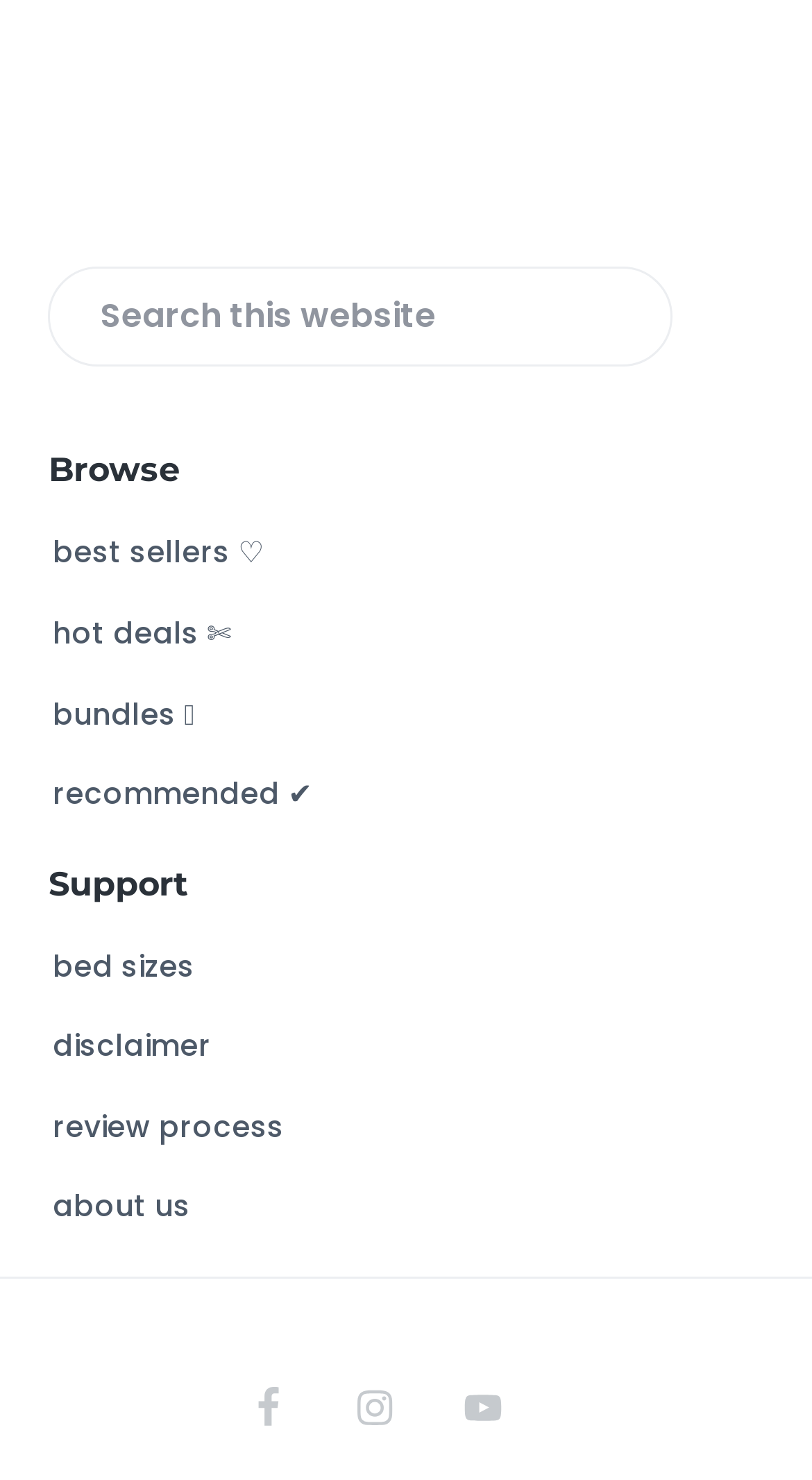Given the element description: "best sellers ♡", predict the bounding box coordinates of this UI element. The coordinates must be four float numbers between 0 and 1, given as [left, top, right, bottom].

[0.065, 0.358, 0.327, 0.39]